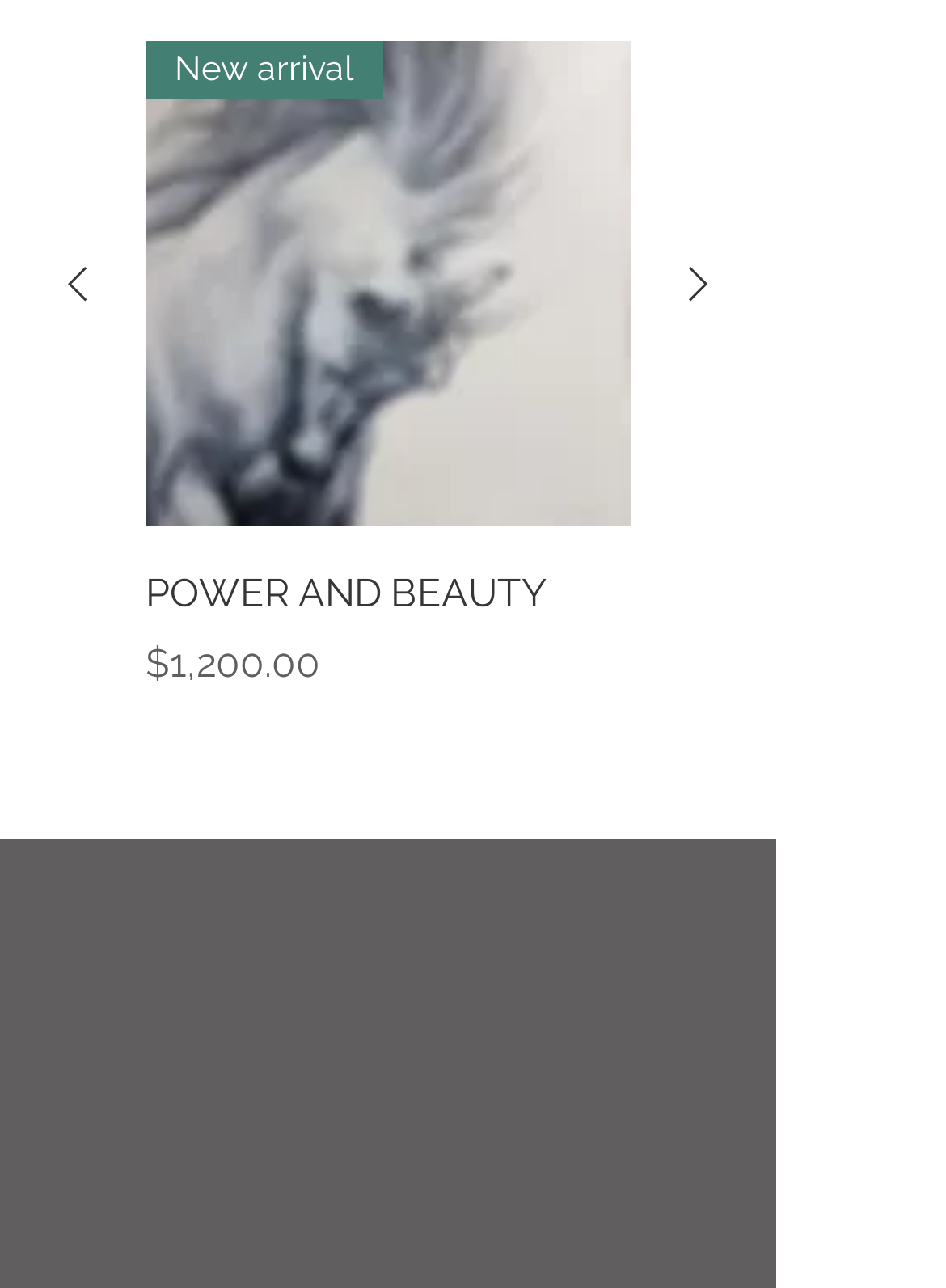What is the purpose of the buttons?
Please provide a comprehensive and detailed answer to the question.

The buttons can be found in the group element with the text 'Previous Product' and 'Next Product'. These buttons are likely used to navigate through different products, allowing the user to view previous or next products.